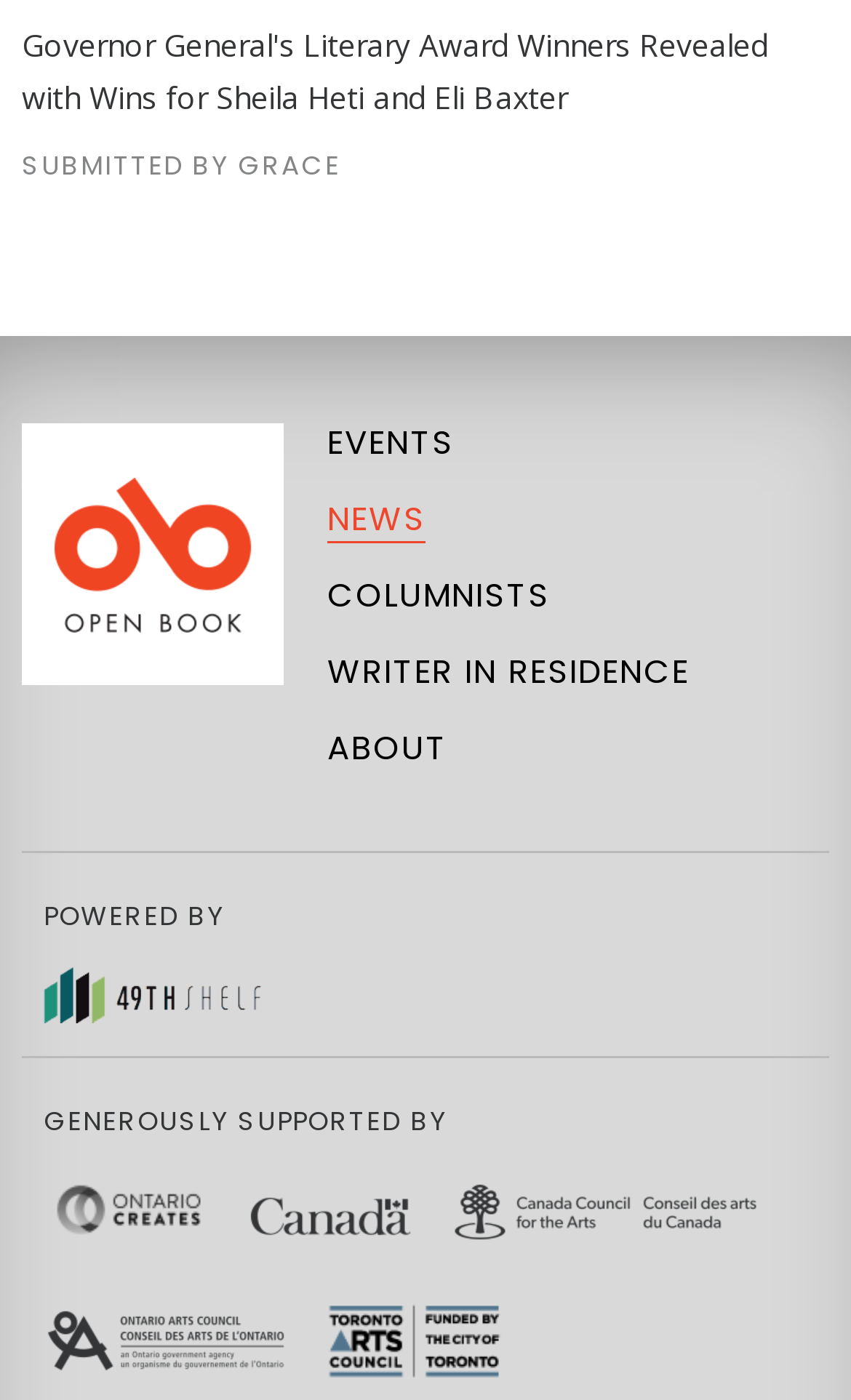Based on the image, please respond to the question with as much detail as possible:
What are the main categories on the webpage?

The question asks for the main categories on the webpage. By looking at the link elements with the texts 'EVENTS', 'NEWS', 'COLUMNISTS', 'WRITER IN RESIDENCE', and 'ABOUT', we can determine that the main categories on the webpage are EVENTS, NEWS, COLUMNISTS, WRITER IN RESIDENCE, and ABOUT.